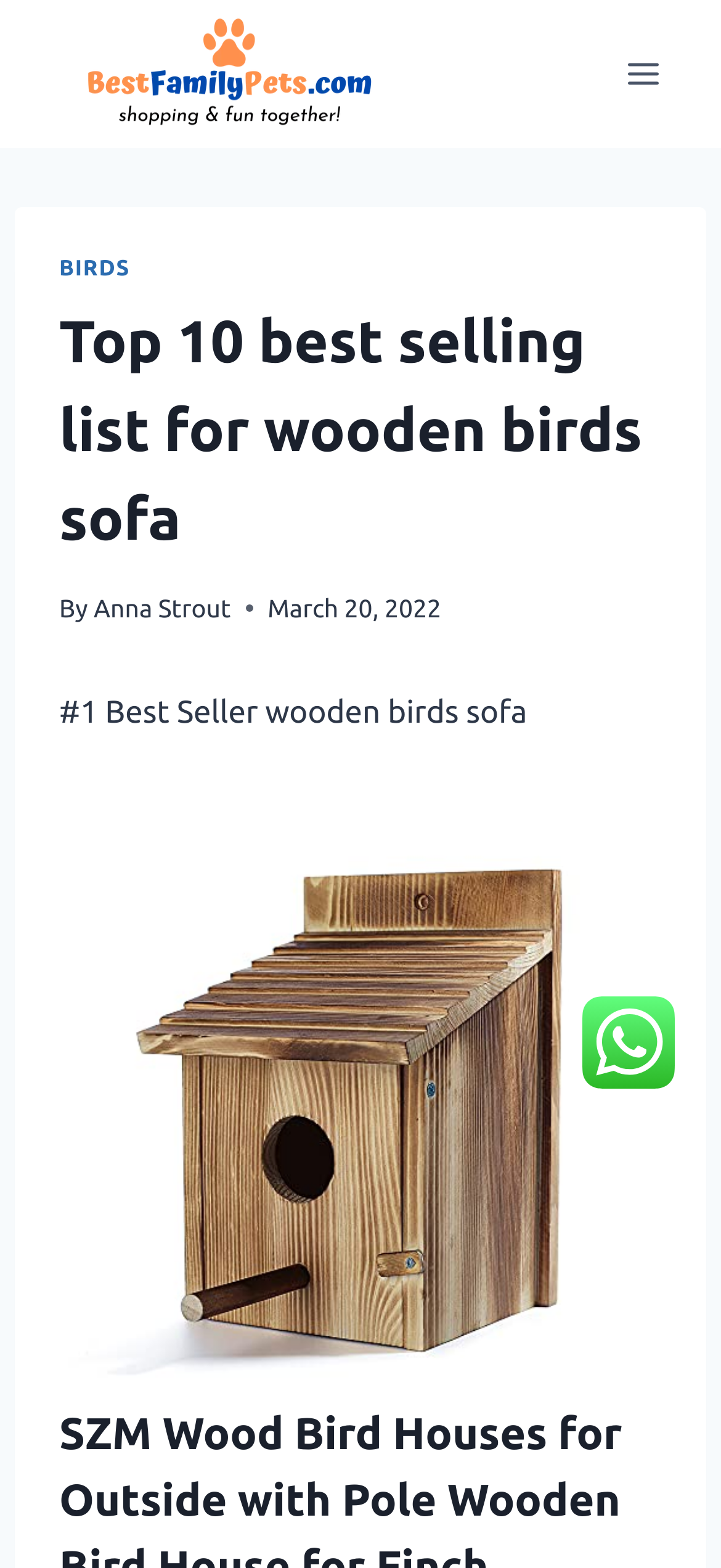Given the element description alt="Best Family Pets Logo", predict the bounding box coordinates for the UI element in the webpage screenshot. The format should be (top-left x, top-left y, bottom-right x, bottom-right y), and the values should be between 0 and 1.

[0.062, 0.008, 0.574, 0.086]